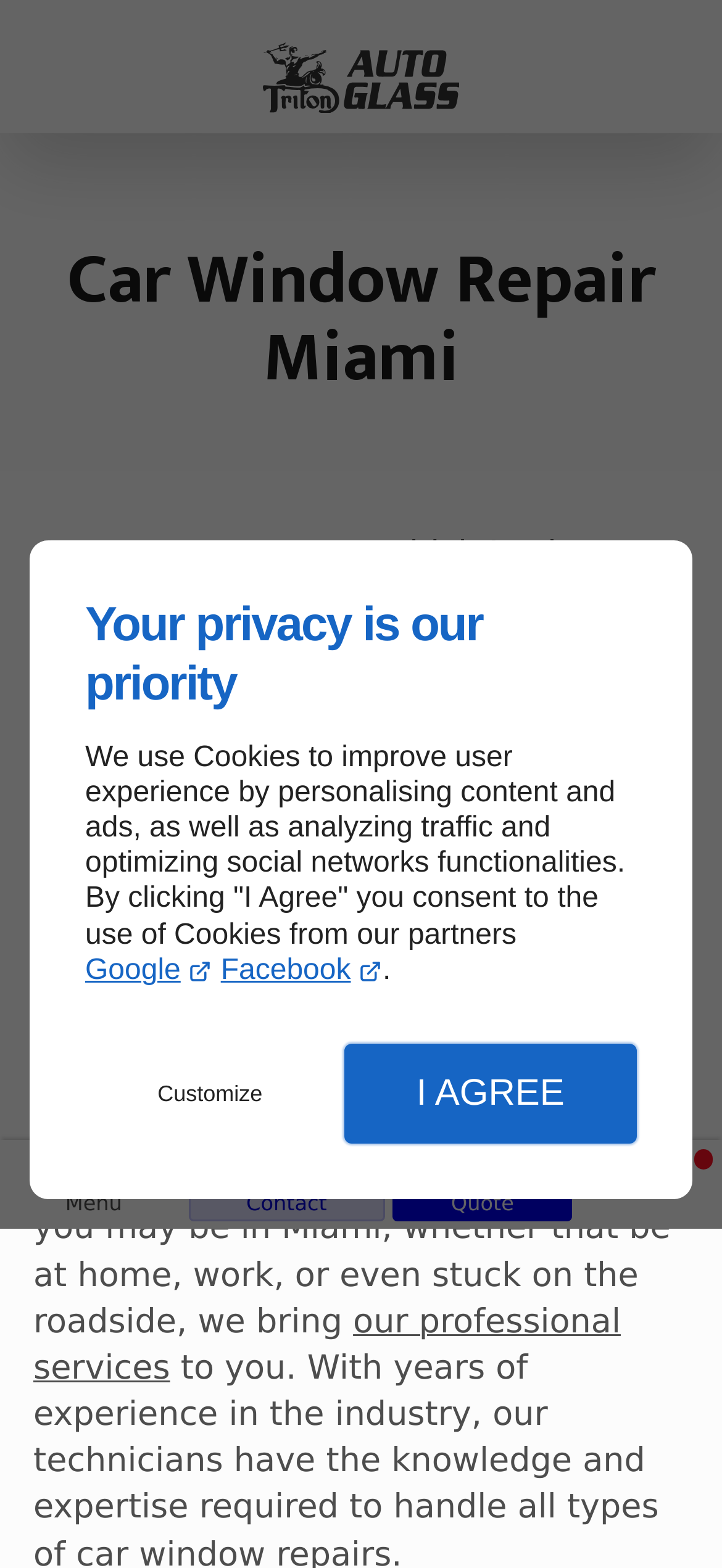Please mark the bounding box coordinates of the area that should be clicked to carry out the instruction: "Open navigation menu".

[0.01, 0.732, 0.249, 0.779]